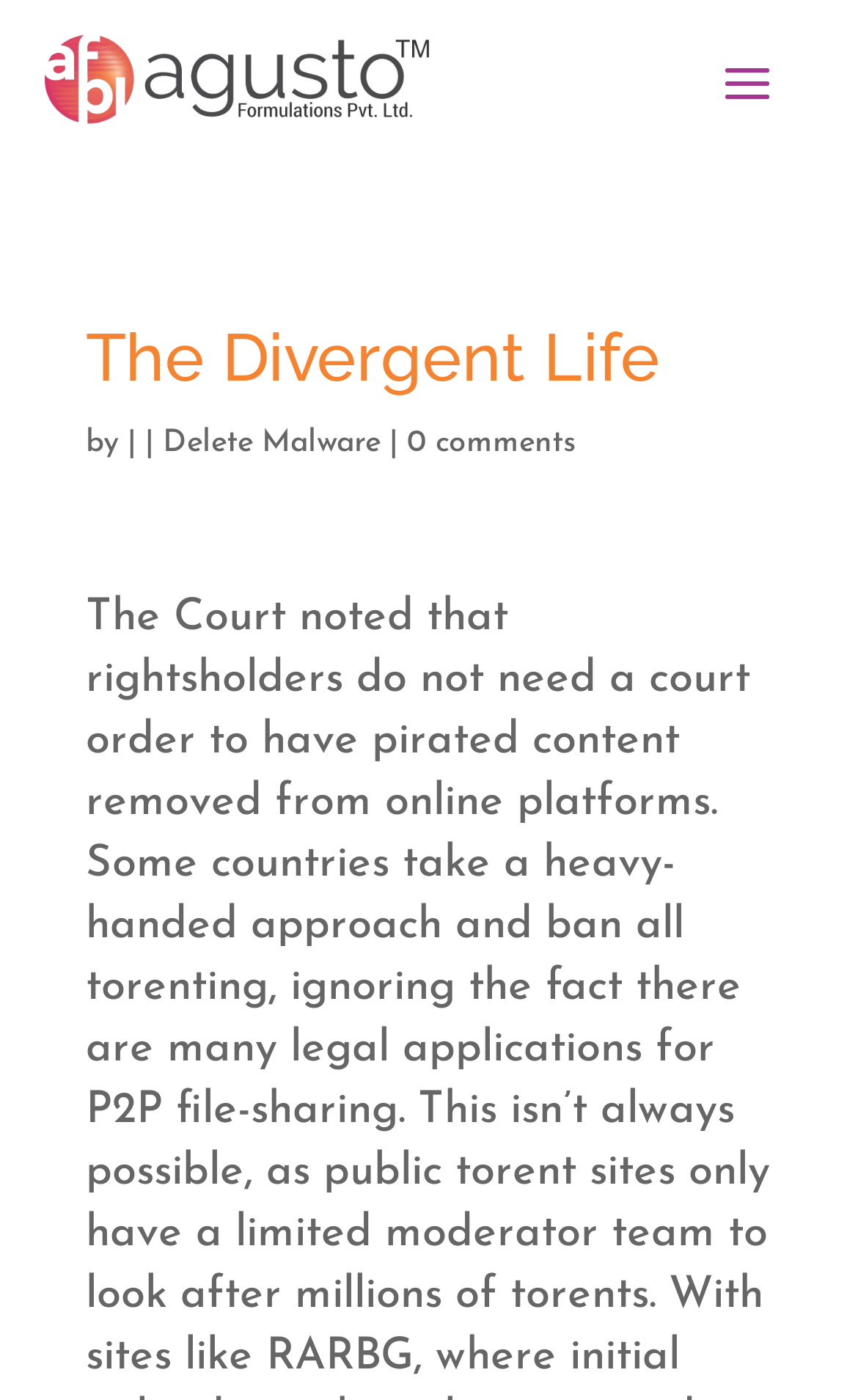Provide a one-word or short-phrase answer to the question:
What is the title of the article?

The Divergent Life